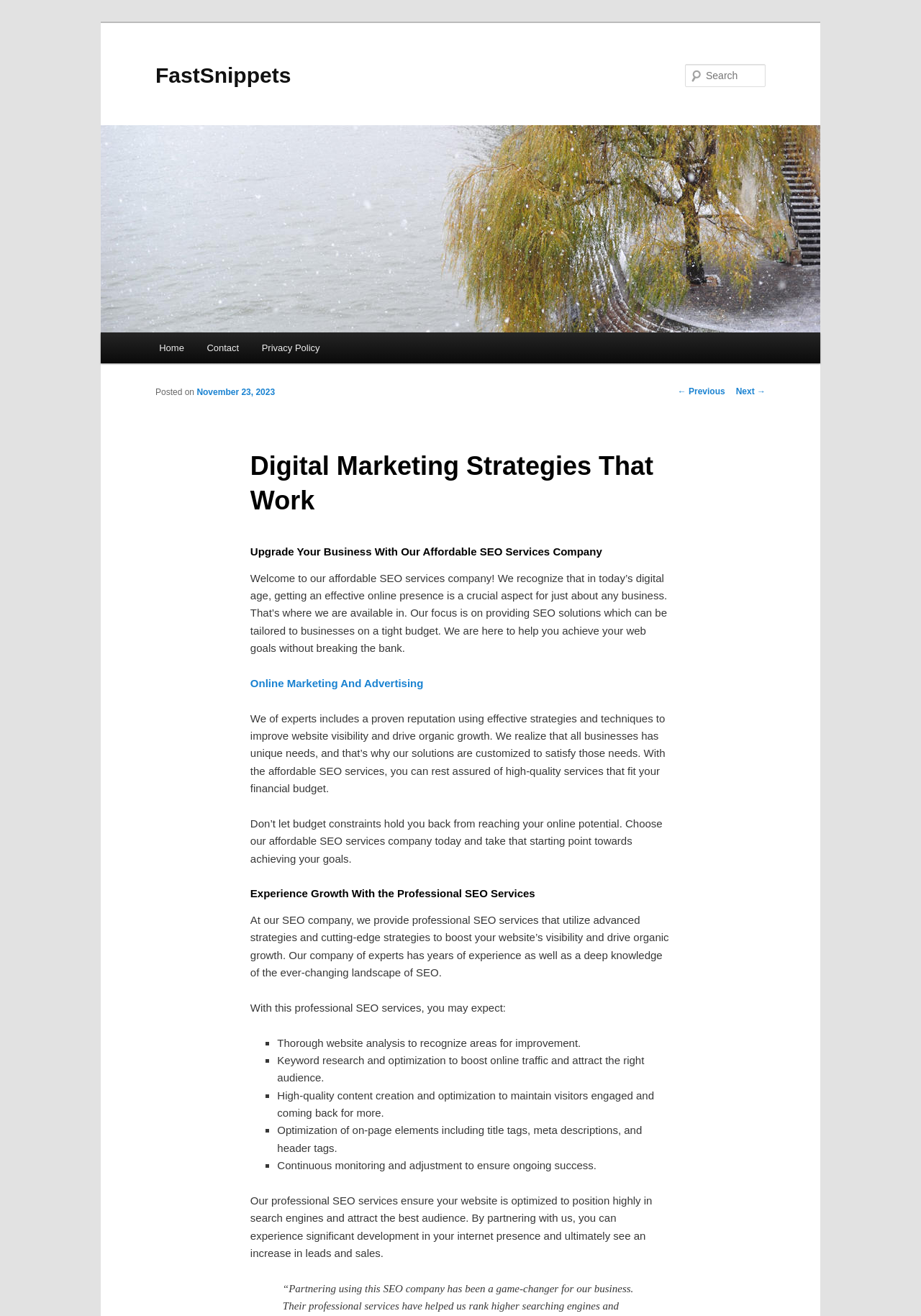Give a one-word or one-phrase response to the question: 
What is included in the professional SEO services?

Thorough website analysis, keyword research, and more